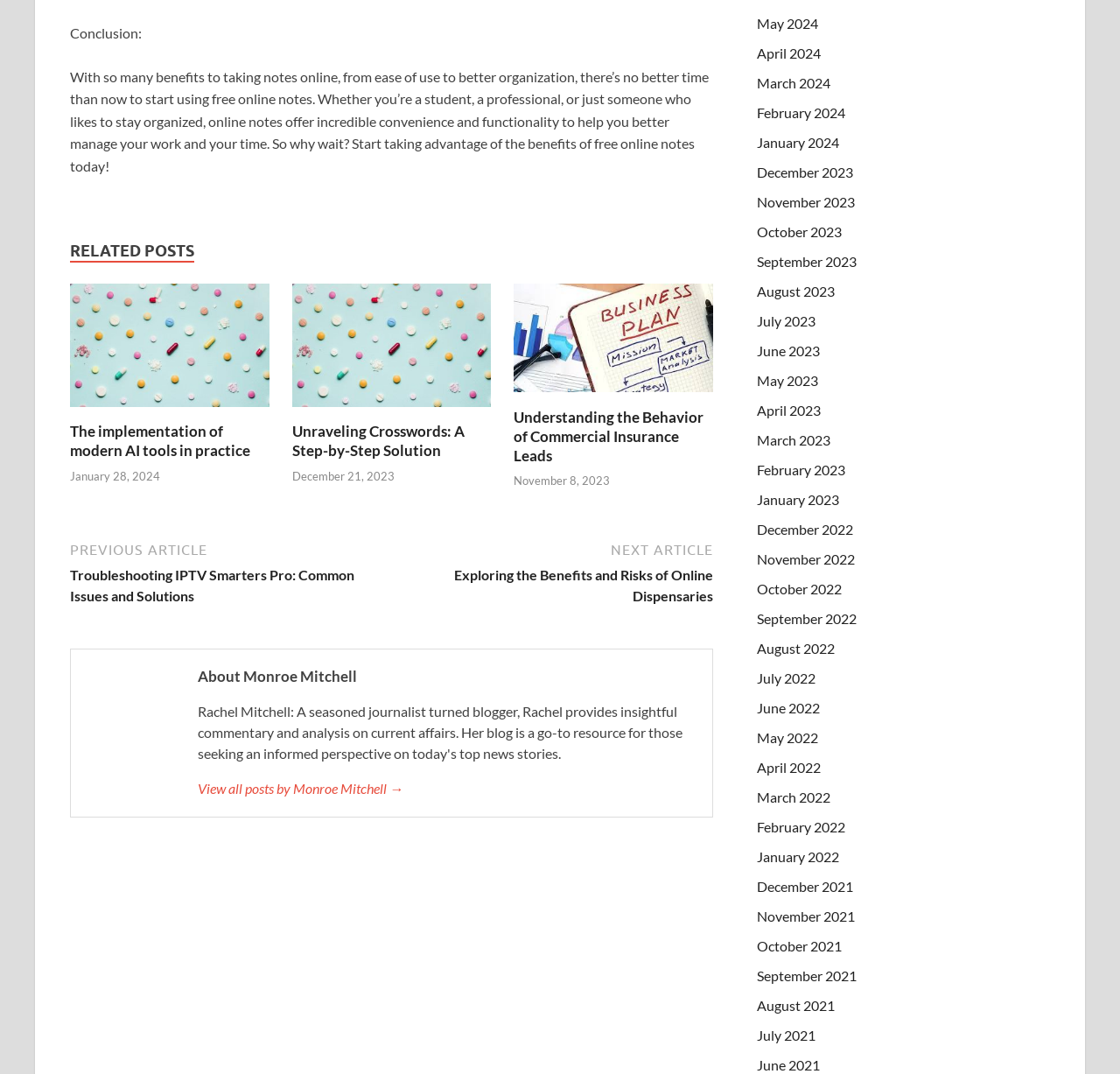Find the bounding box of the element with the following description: "August 2023". The coordinates must be four float numbers between 0 and 1, formatted as [left, top, right, bottom].

[0.676, 0.263, 0.745, 0.279]